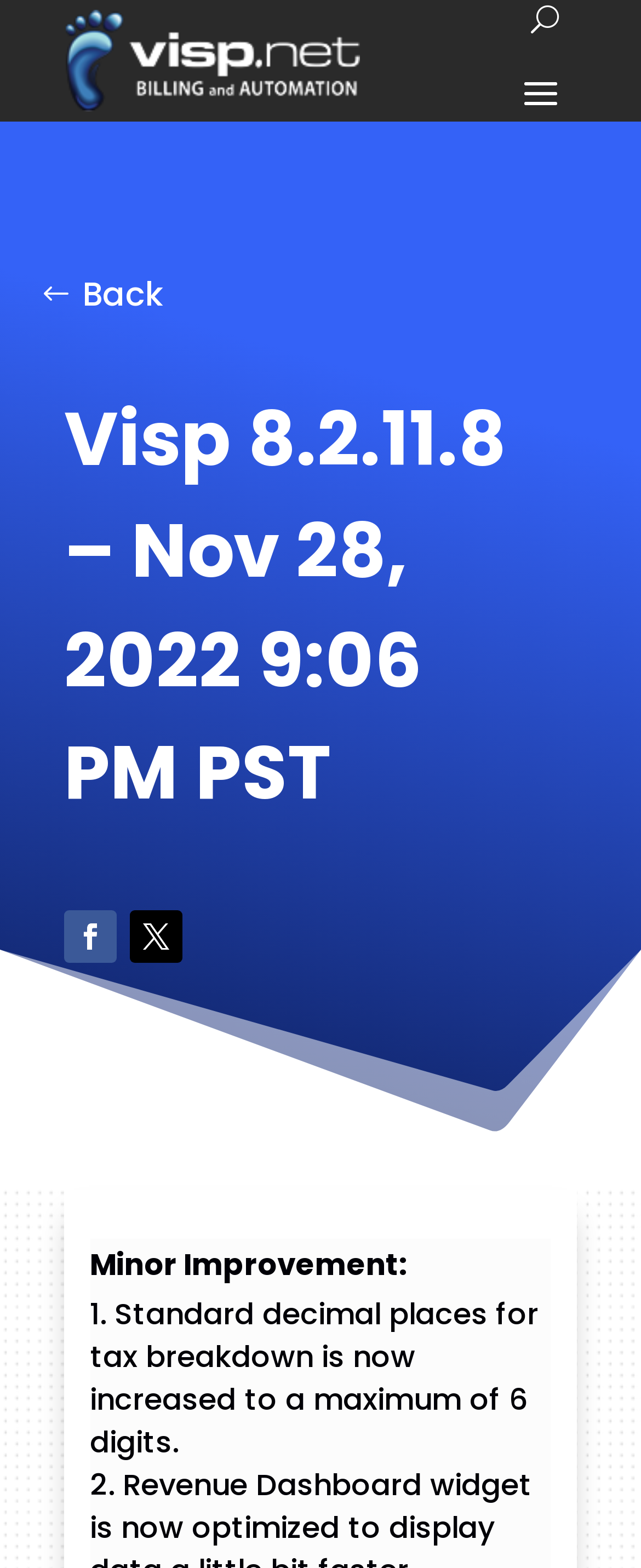Please give a succinct answer using a single word or phrase:
What is the version number of the Visp system?

8.2.11.8